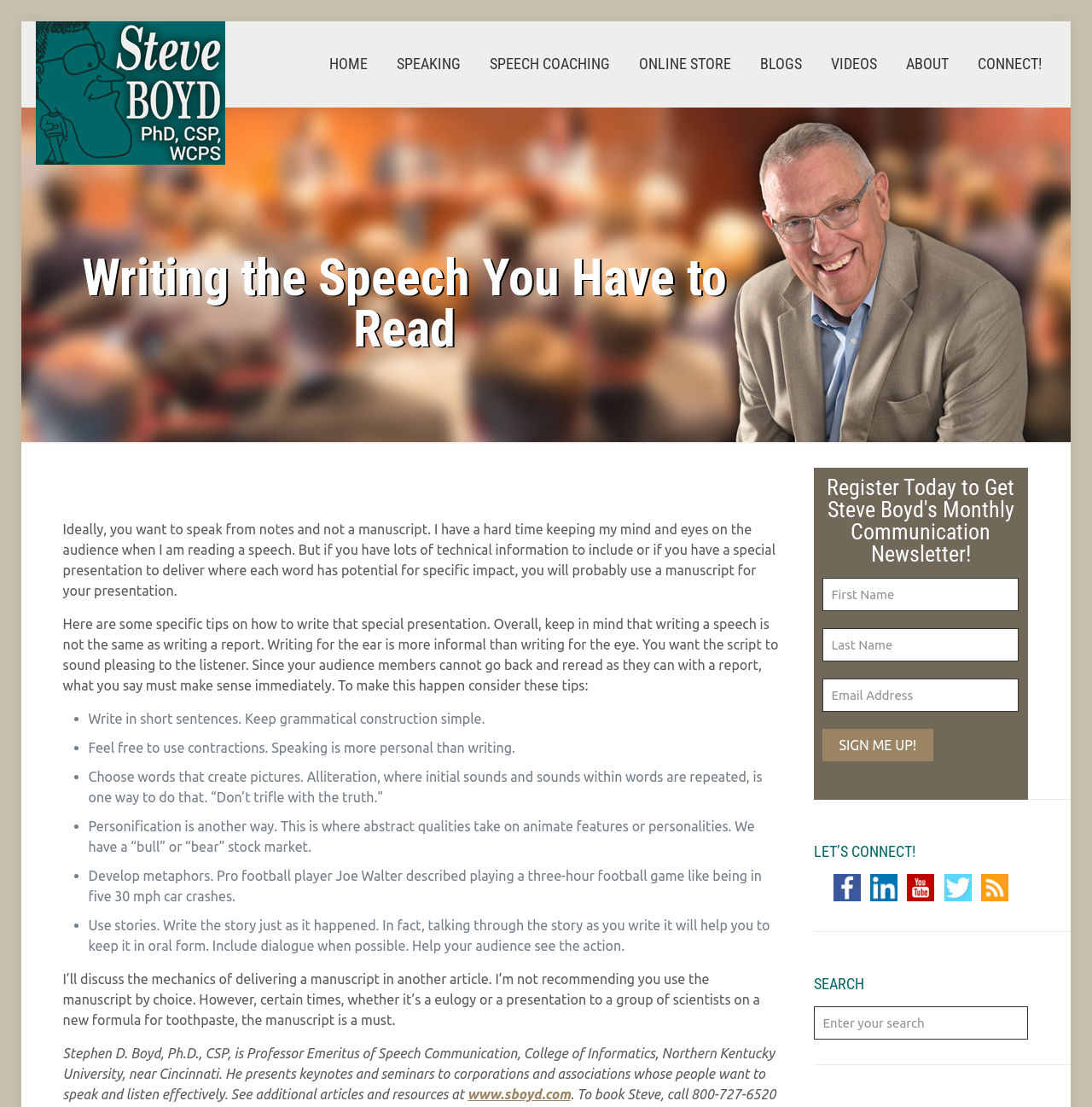Locate and provide the bounding box coordinates for the HTML element that matches this description: "parent_node: . . . .".

[0.763, 0.803, 0.788, 0.816]